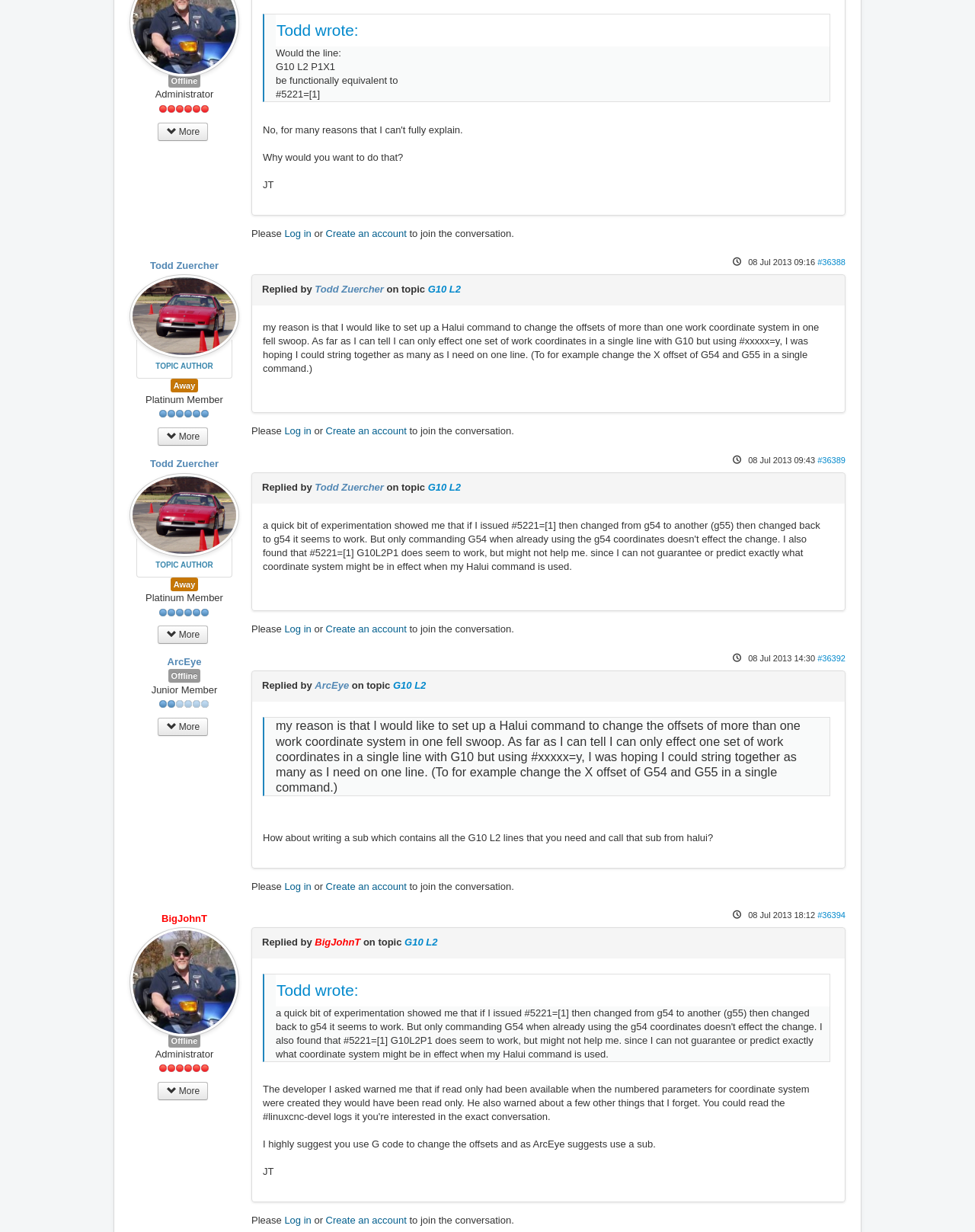Please specify the coordinates of the bounding box for the element that should be clicked to carry out this instruction: "Create an account". The coordinates must be four float numbers between 0 and 1, formatted as [left, top, right, bottom].

[0.334, 0.185, 0.417, 0.194]